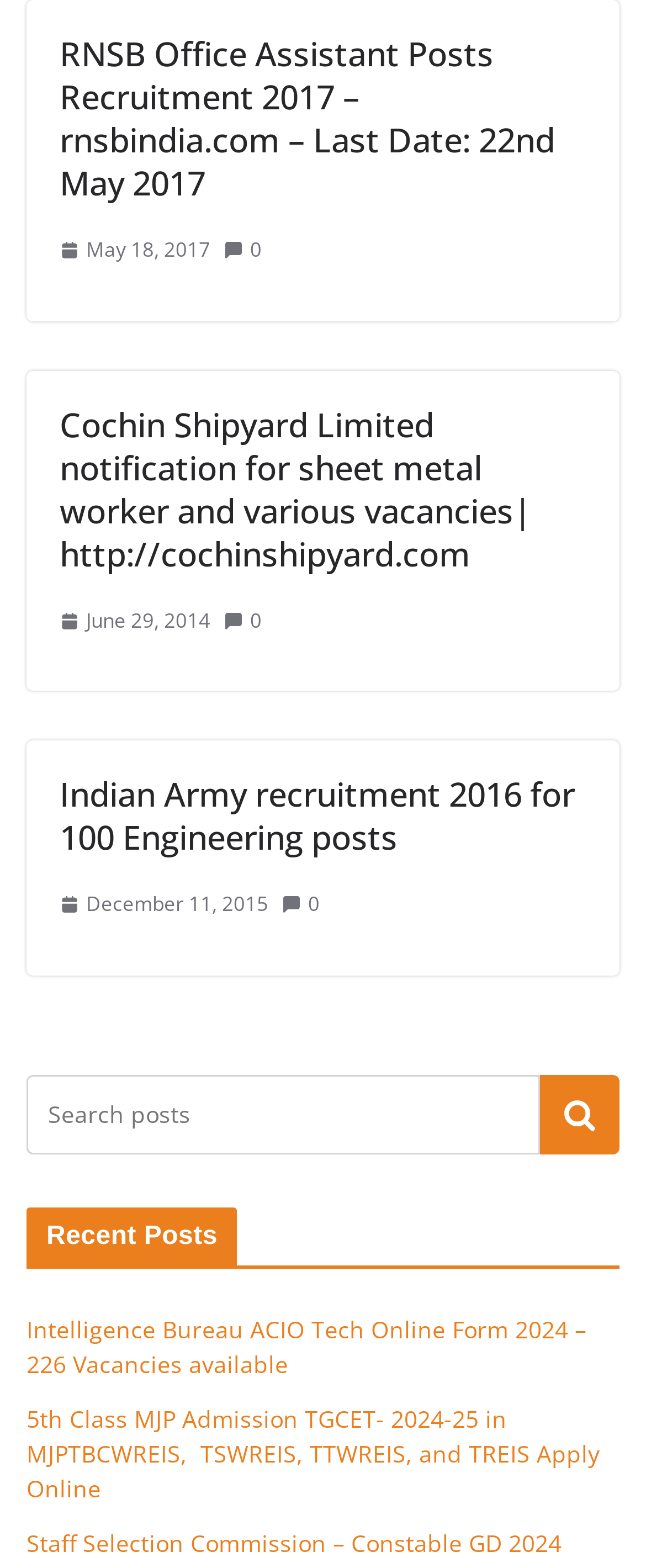Pinpoint the bounding box coordinates of the element to be clicked to execute the instruction: "Check Cochin Shipyard Limited notification".

[0.092, 0.256, 0.823, 0.367]